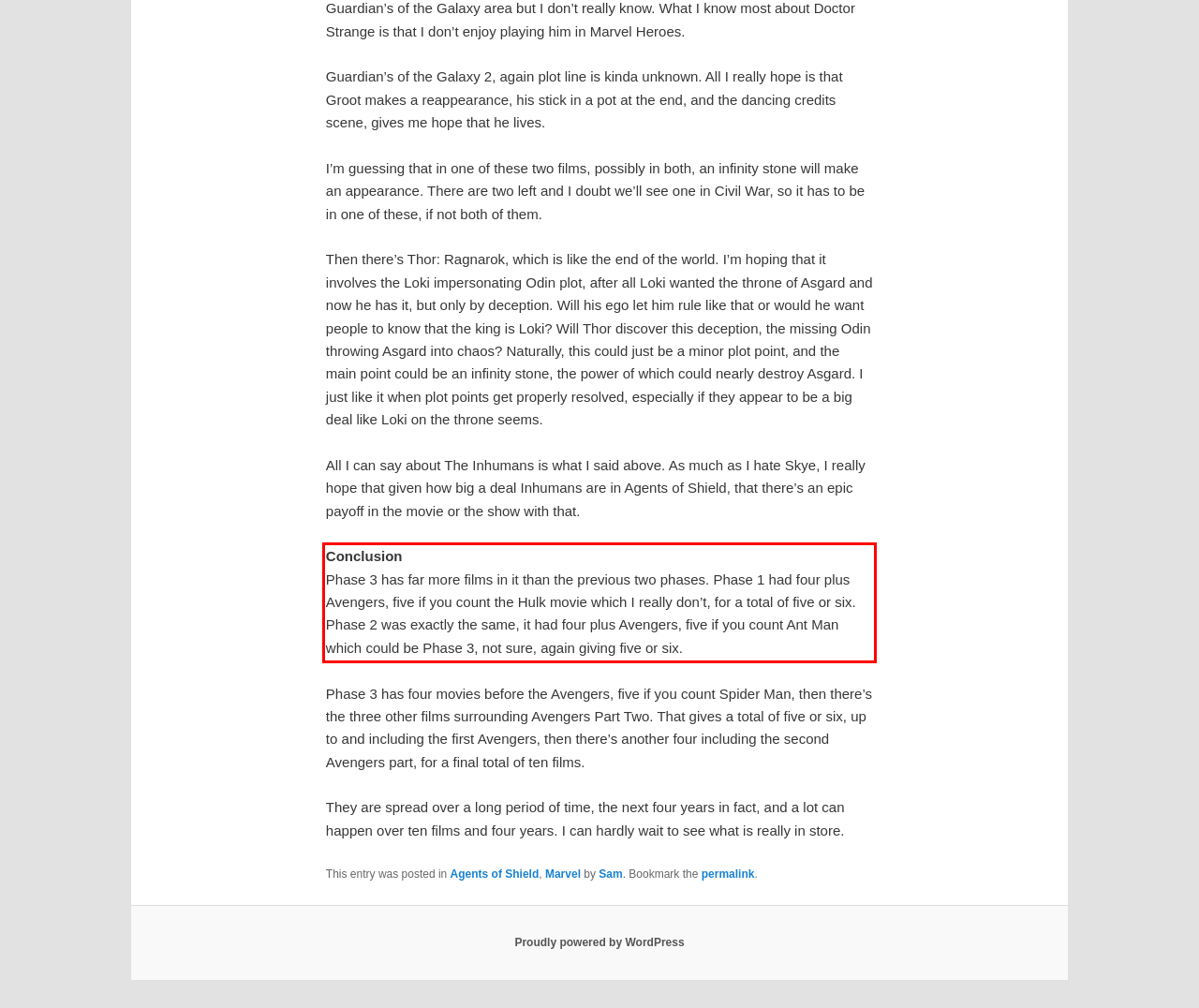Analyze the red bounding box in the provided webpage screenshot and generate the text content contained within.

Conclusion Phase 3 has far more films in it than the previous two phases. Phase 1 had four plus Avengers, five if you count the Hulk movie which I really don’t, for a total of five or six. Phase 2 was exactly the same, it had four plus Avengers, five if you count Ant Man which could be Phase 3, not sure, again giving five or six.